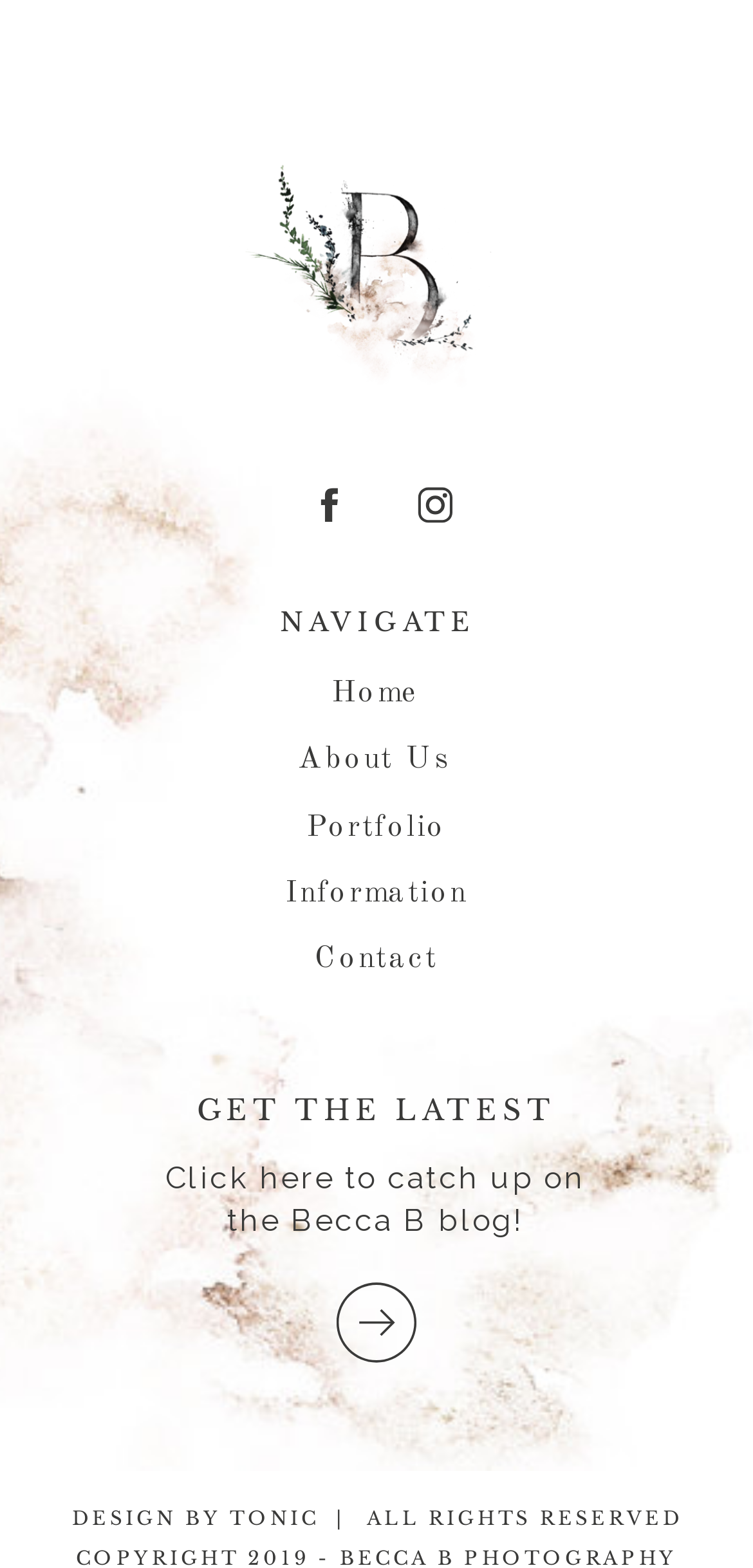How many navigation links are there?
Please answer the question with a detailed and comprehensive explanation.

I counted the number of links under the 'NAVIGATE' heading, which are 'Home', 'About Us', 'Portfolio', 'Information', and 'Contact', totaling 5 navigation links.